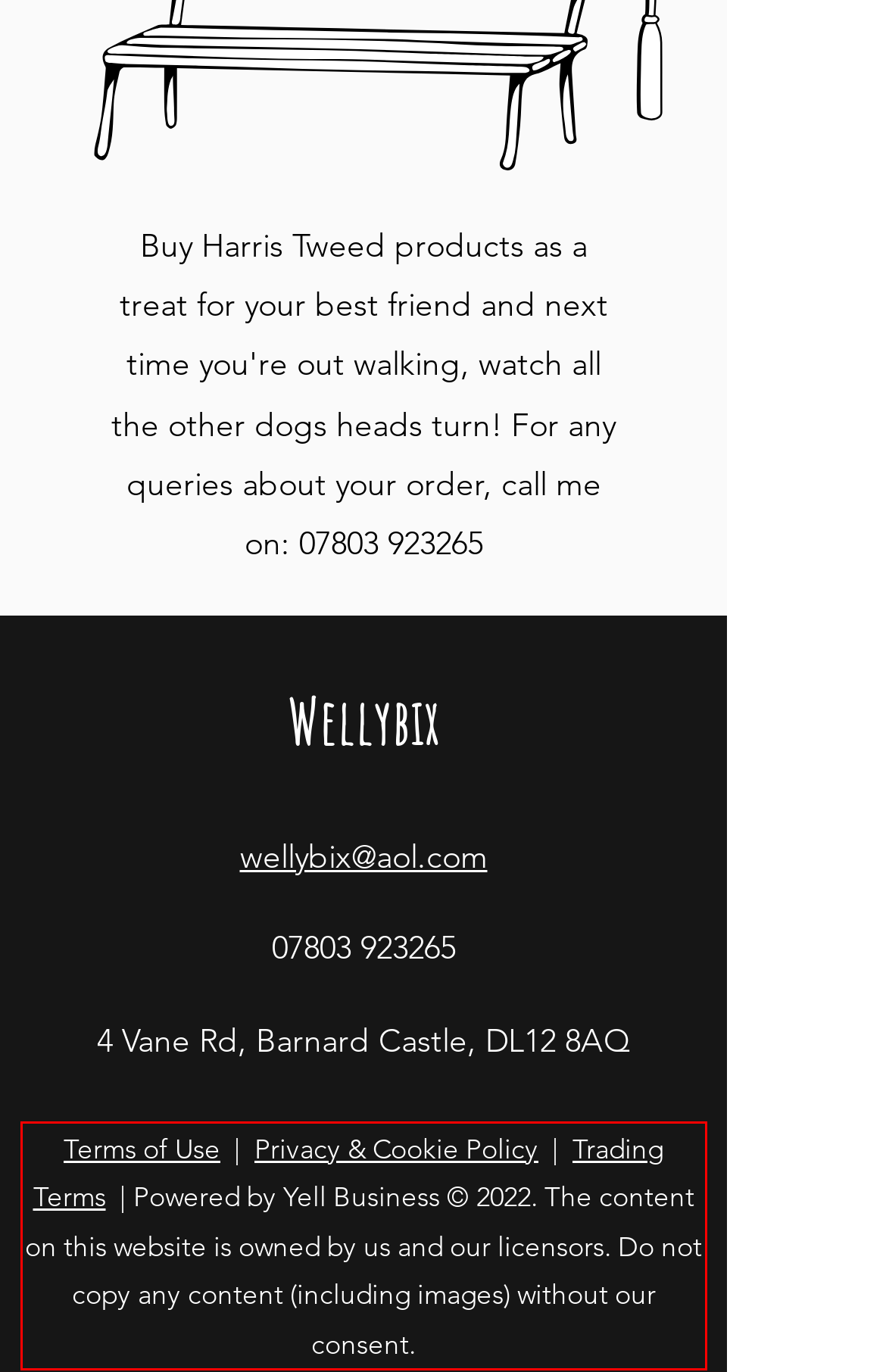The screenshot provided shows a webpage with a red bounding box. Apply OCR to the text within this red bounding box and provide the extracted content.

Terms of Use | Privacy & Cookie Policy | Trading Terms | Powered by Yell Business © 2022. The content on this website is owned by us and our licensors. Do not copy any content (including images) without our consent.